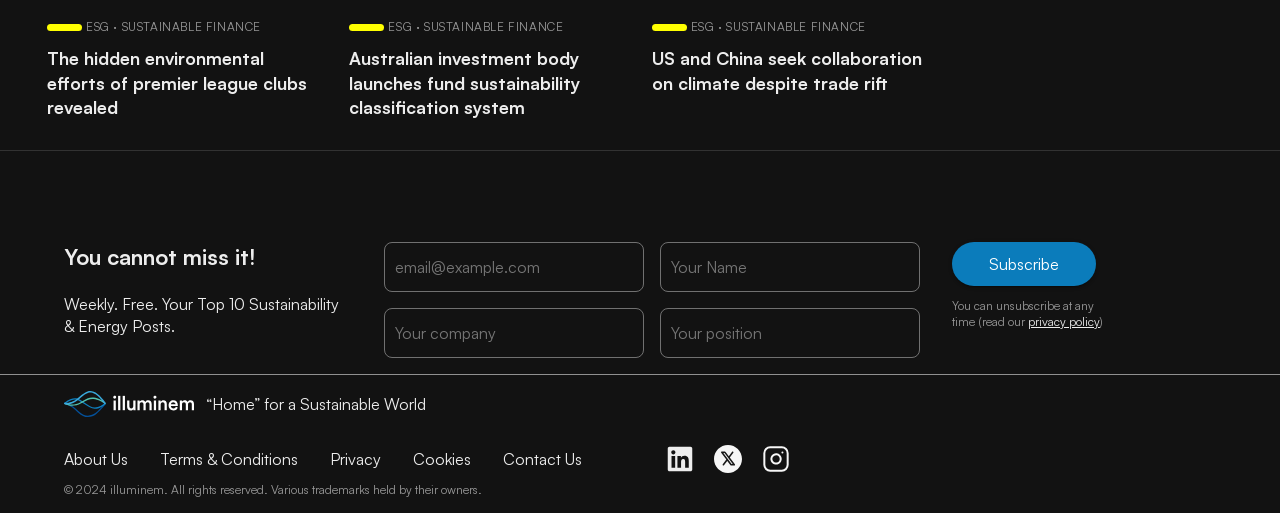How many social media links are available on this page?
Give a one-word or short-phrase answer derived from the screenshot.

3